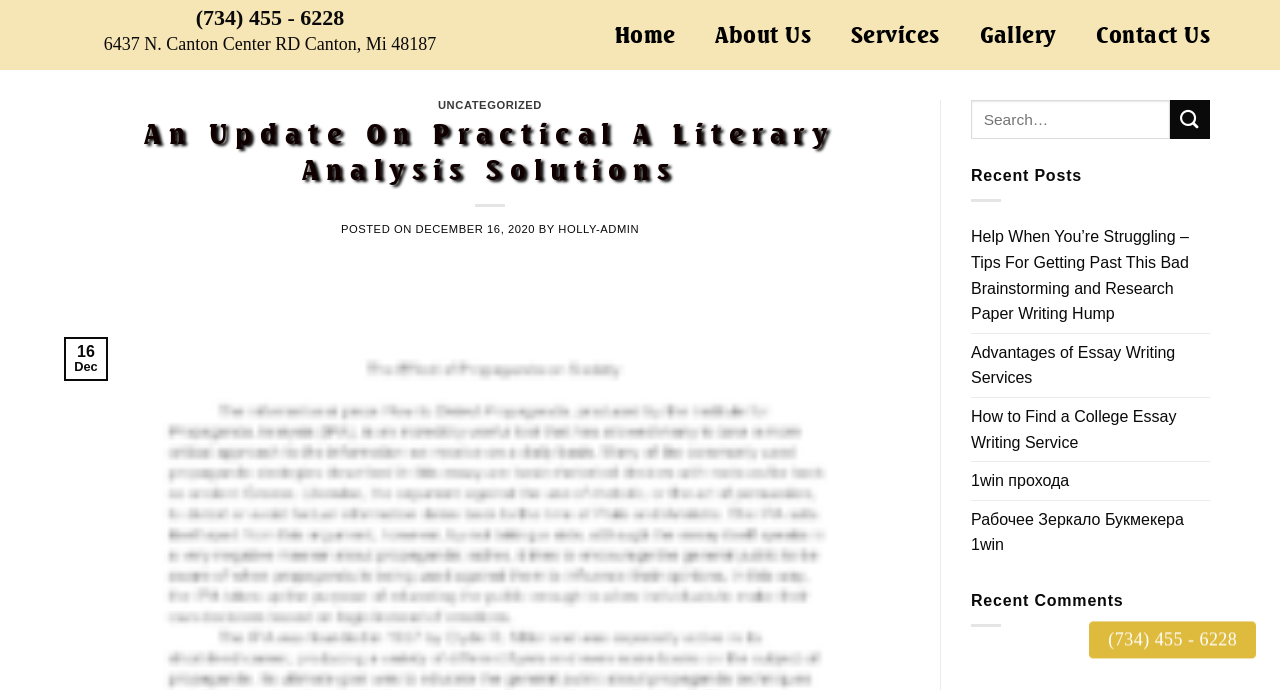How many recent posts are listed?
Please provide a single word or phrase based on the screenshot.

4